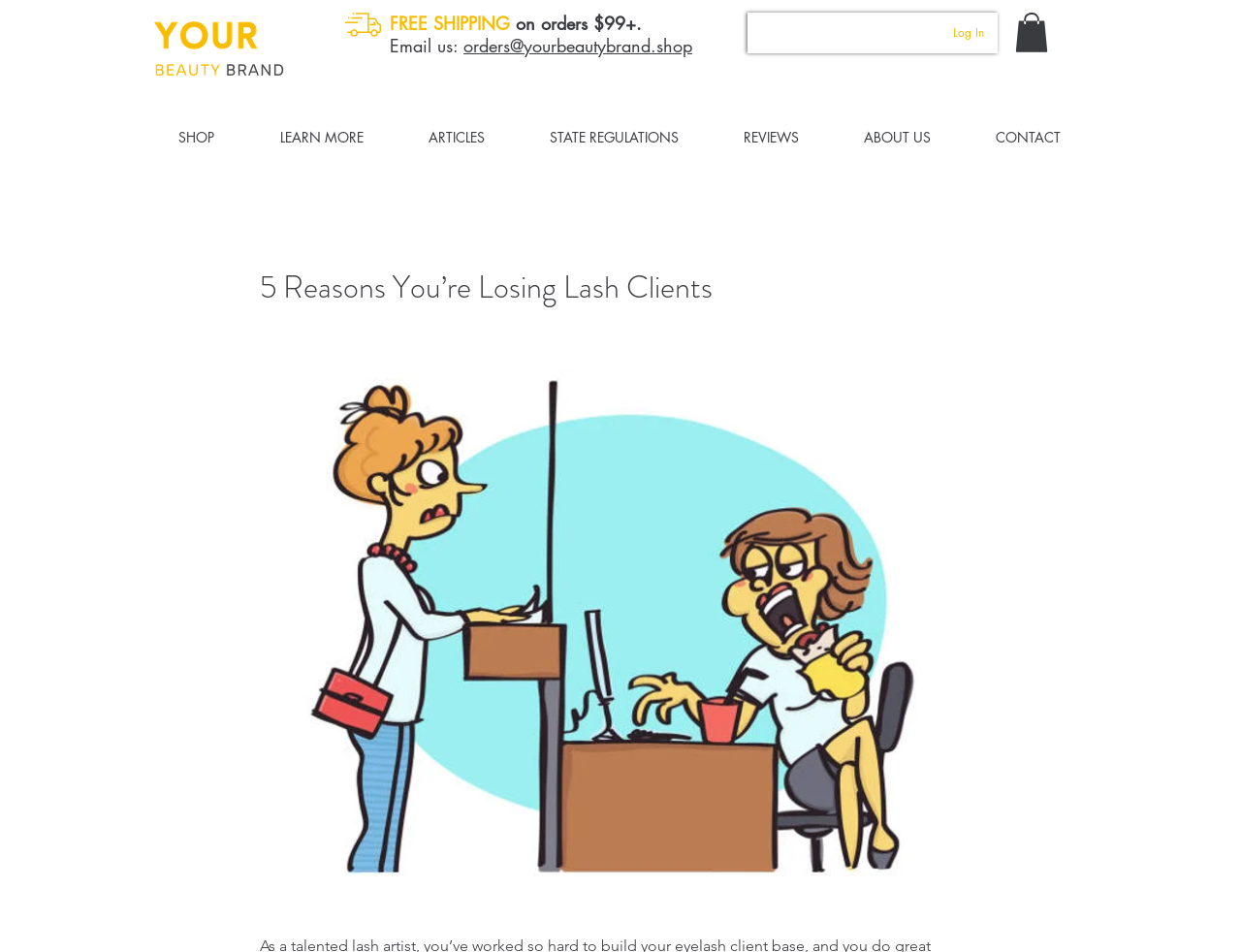Generate the text content of the main heading of the webpage.

5 Reasons You’re Losing Lash Clients